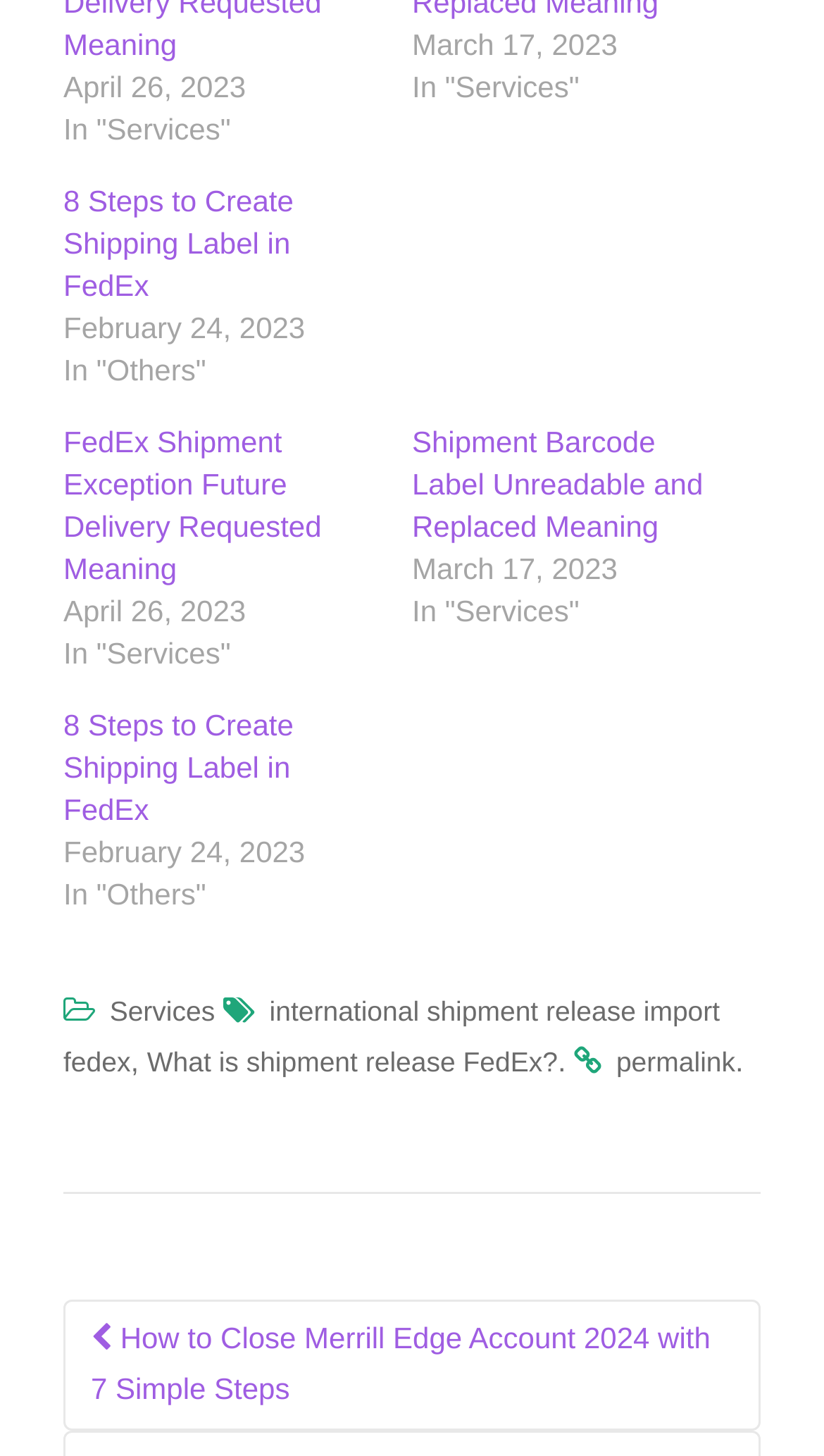Determine the bounding box coordinates of the clickable region to execute the instruction: "Read about how to close Merrill Edge account". The coordinates should be four float numbers between 0 and 1, denoted as [left, top, right, bottom].

[0.077, 0.893, 0.923, 0.982]